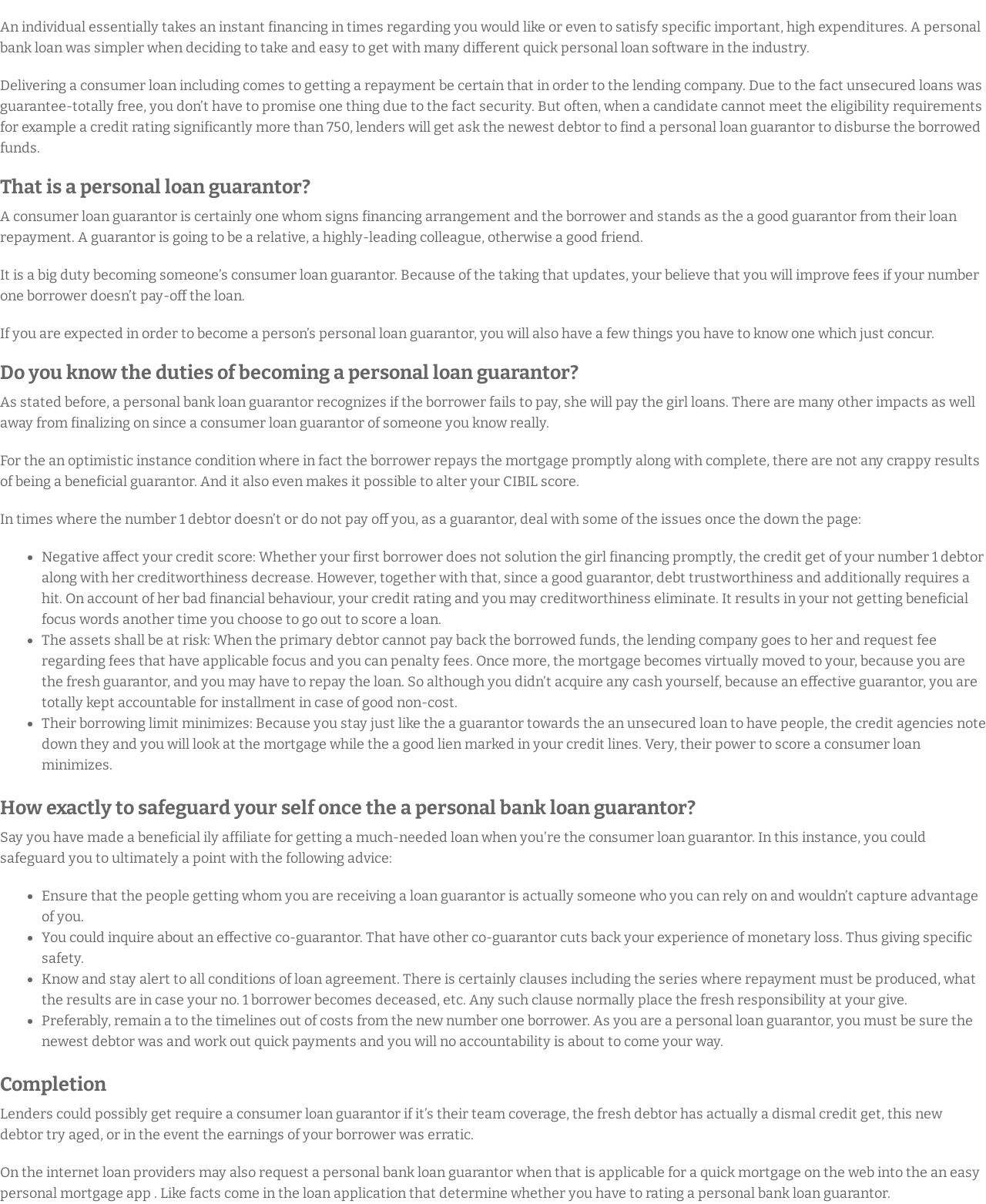Why might a lender require a personal loan guarantor?
Examine the image and provide an in-depth answer to the question.

According to the webpage, a lender might require a personal loan guarantor if the borrower has a bad credit score, is aged, or has erratic income. This is because the lender wants to ensure that the loan is repaid, and a guarantor provides an added layer of security.